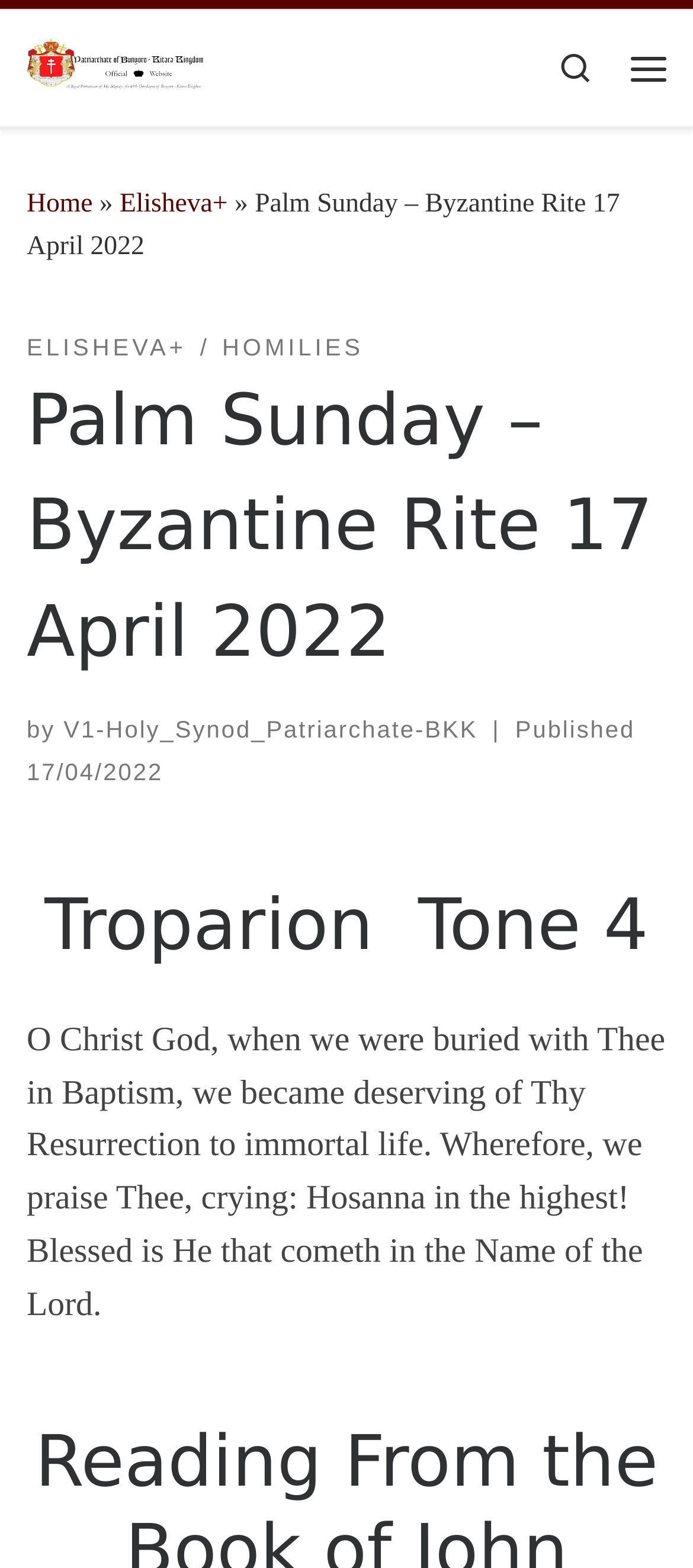What is the tone of the Troparion?
Using the image, give a concise answer in the form of a single word or short phrase.

Tone 4